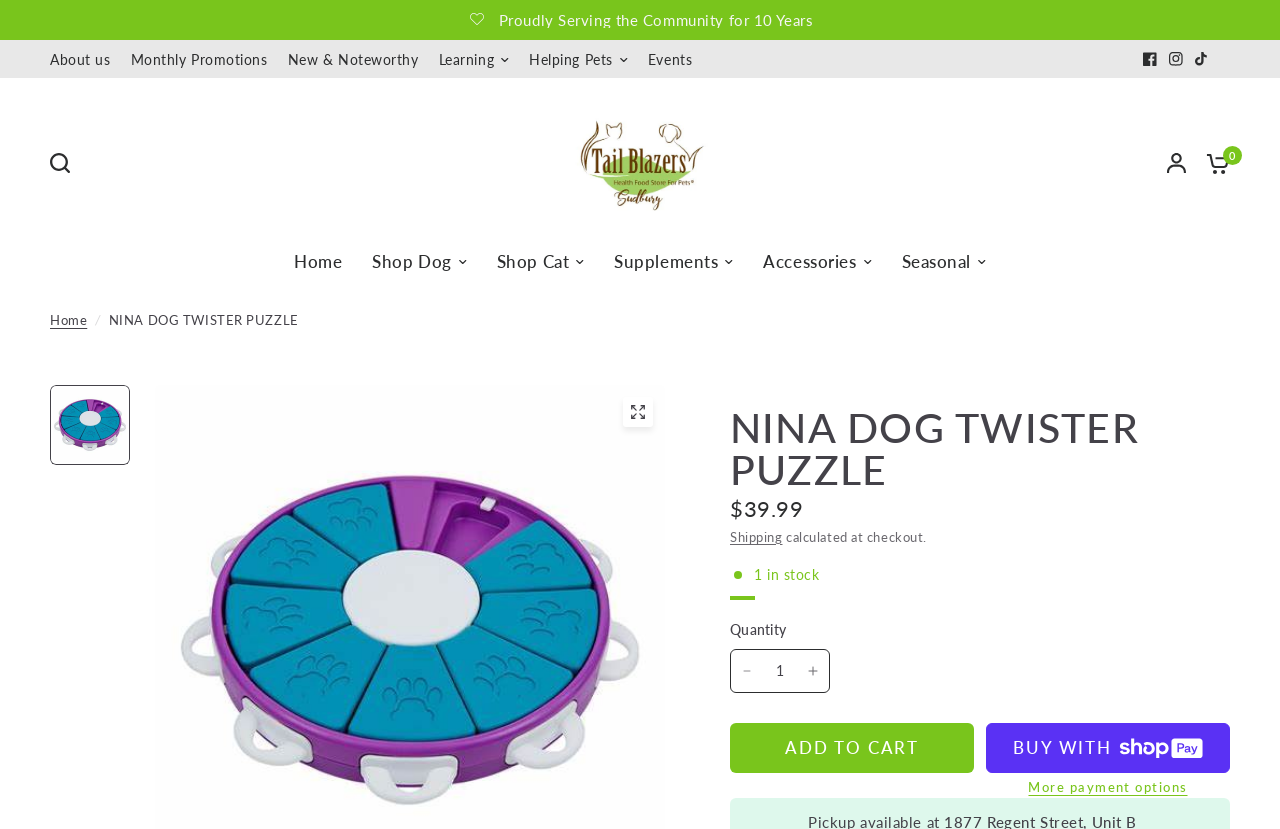Locate the bounding box coordinates of the area where you should click to accomplish the instruction: "Search for products".

[0.039, 0.185, 0.062, 0.209]